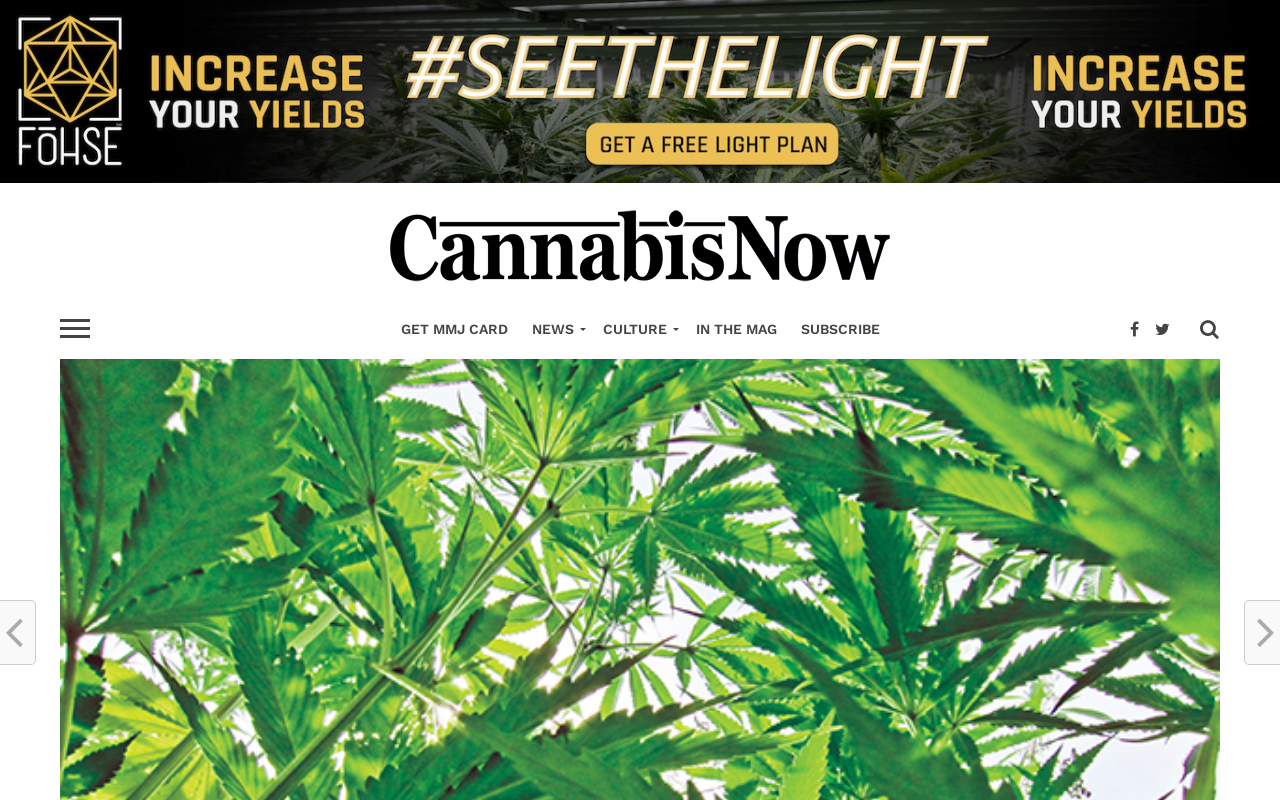How many main navigation links are there?
Using the screenshot, give a one-word or short phrase answer.

6